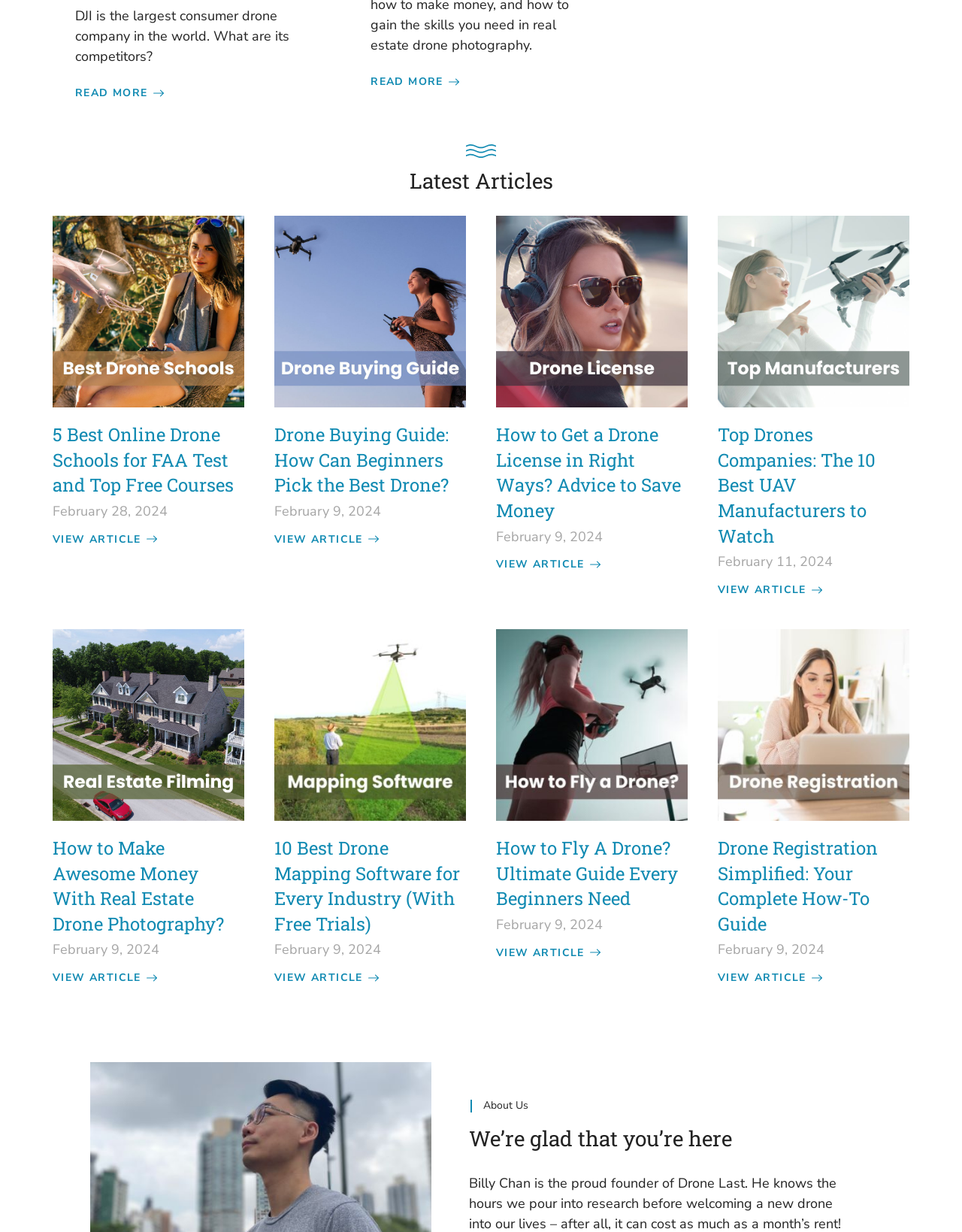How many articles are listed on this webpage?
Observe the image and answer the question with a one-word or short phrase response.

10